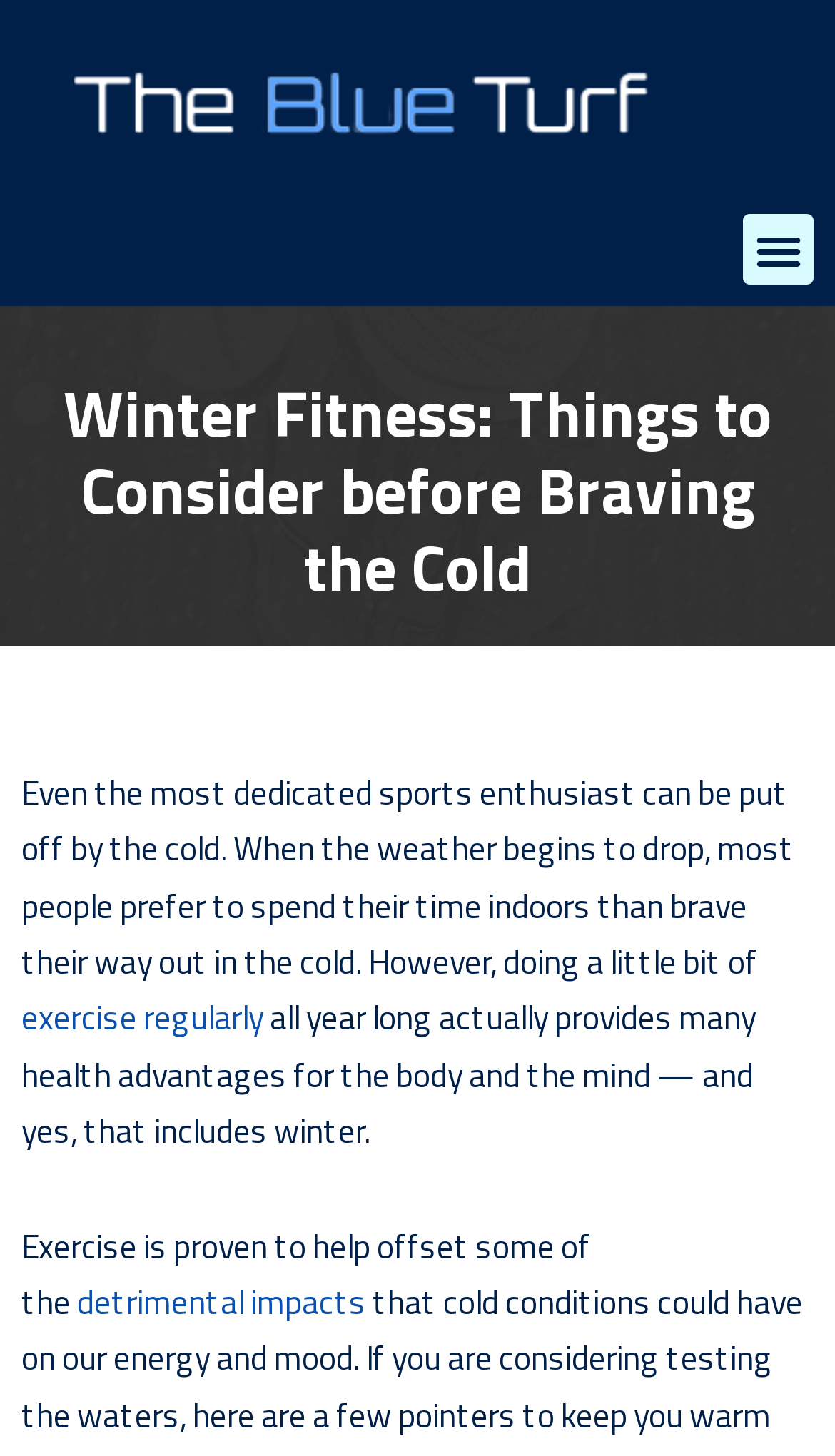Calculate the bounding box coordinates of the UI element given the description: "exercise regularly".

[0.026, 0.681, 0.315, 0.717]